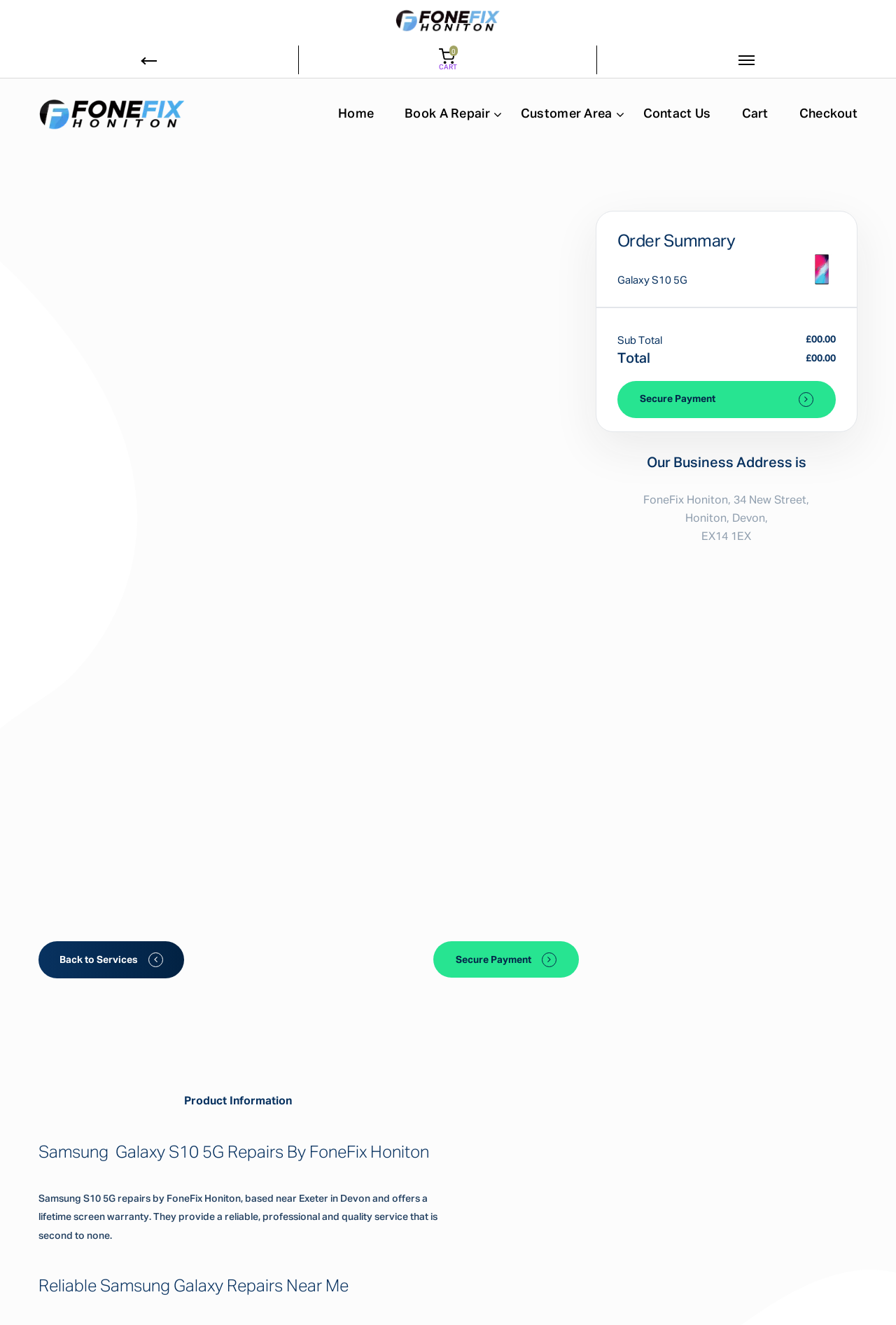Based on the element description, predict the bounding box coordinates (top-left x, top-left y, bottom-right x, bottom-right y) for the UI element in the screenshot: Back to Services

[0.043, 0.711, 0.205, 0.739]